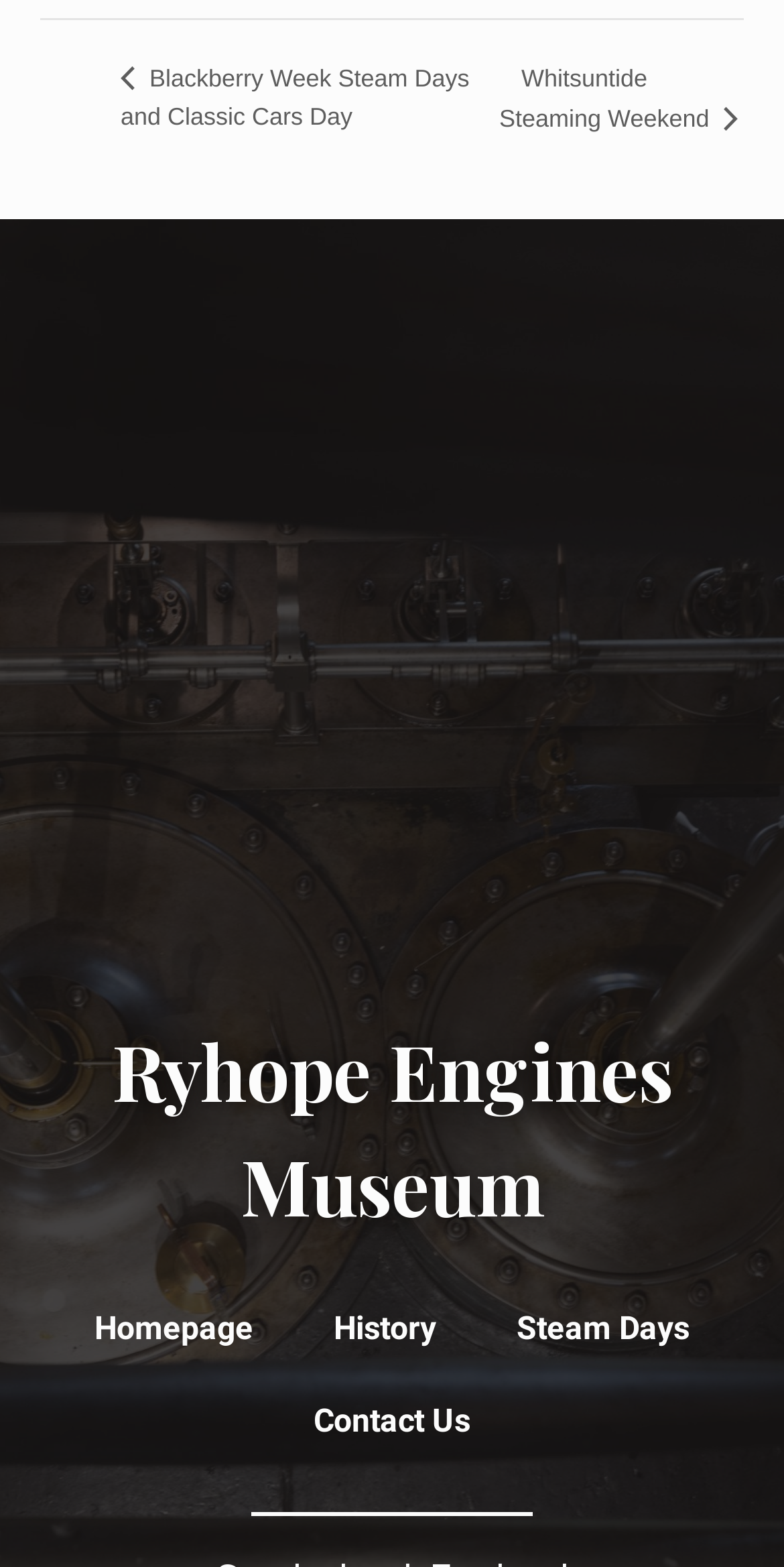What is the last link in the bottom navigation?
Kindly offer a detailed explanation using the data available in the image.

The last link element in the bottom navigation has the text 'Contact Us', which suggests that it is the last link.